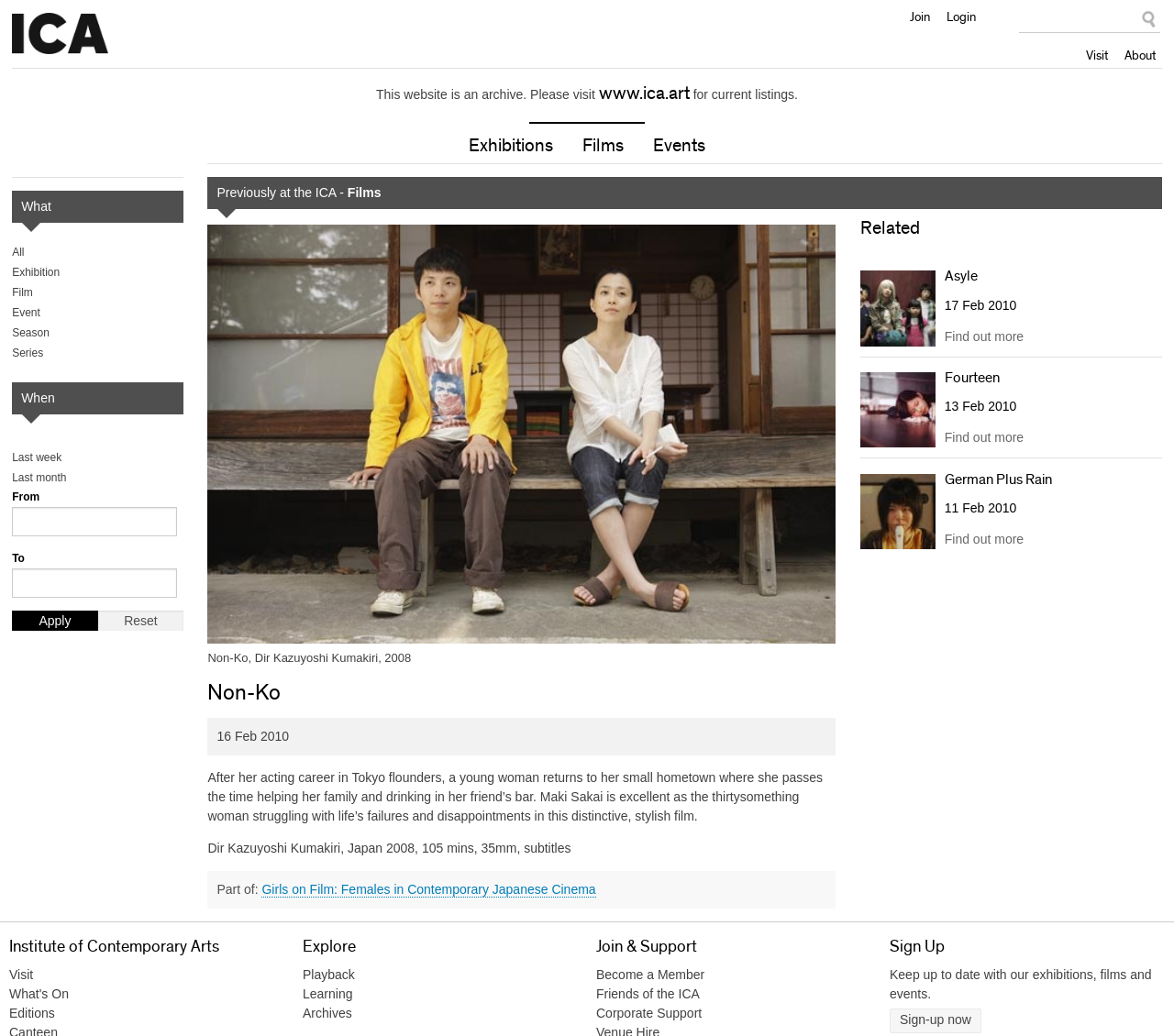Describe all significant elements and features of the webpage.

The webpage is about the Institute of Contemporary Arts, with a focus on a specific film, "Non-Ko", directed by Kazuyoshi Kumakiri. At the top of the page, there are several links to navigate to different sections of the website, including "Visit", "About", "Join", and "Login". On the top right, there is a search bar with a "Search" button.

Below the navigation links, there is a notice stating that the website is an archive and provides a link to the current website. Underneath, there are three links to "Exhibitions", "Films", and "Events".

The main content of the page is about the film "Non-Ko", with a large image taking up most of the width of the page. Above the image, there is a heading with the title of the film, and below it, there is a brief summary of the film's plot. The summary is followed by details about the film, including the director, country, year, duration, and format.

On the right side of the page, there is a section titled "Related" with three images and corresponding headings, each linking to a different film. Below each image, there is a link to "Find out more" about the film.

On the left side of the page, there is a section with filters to narrow down the search results by "What", "When", and "From" and "To" dates. There are also two text boxes and two buttons, "Apply" and "Reset", to apply or reset the filters.

At the bottom of the page, there are three headings, "Institute of Contemporary Arts", "Explore", and "Join & Support", each with several links to different sections of the website.